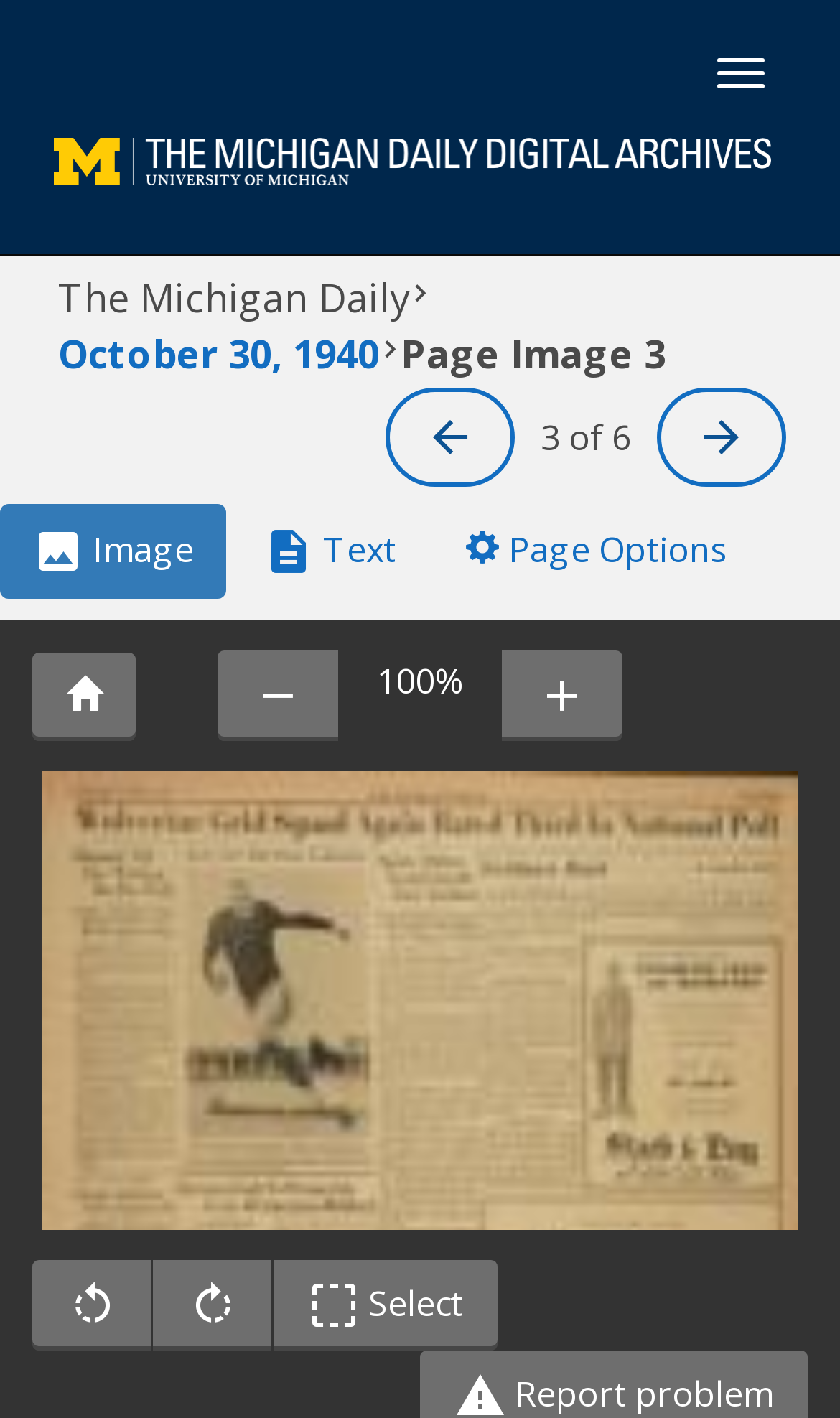Please provide a comprehensive response to the question based on the details in the image: What is the name of the publication?

The name of the publication can be determined by looking at the link 'The Michigan Daily Digital Archives' which indicates that the publication is The Michigan Daily.